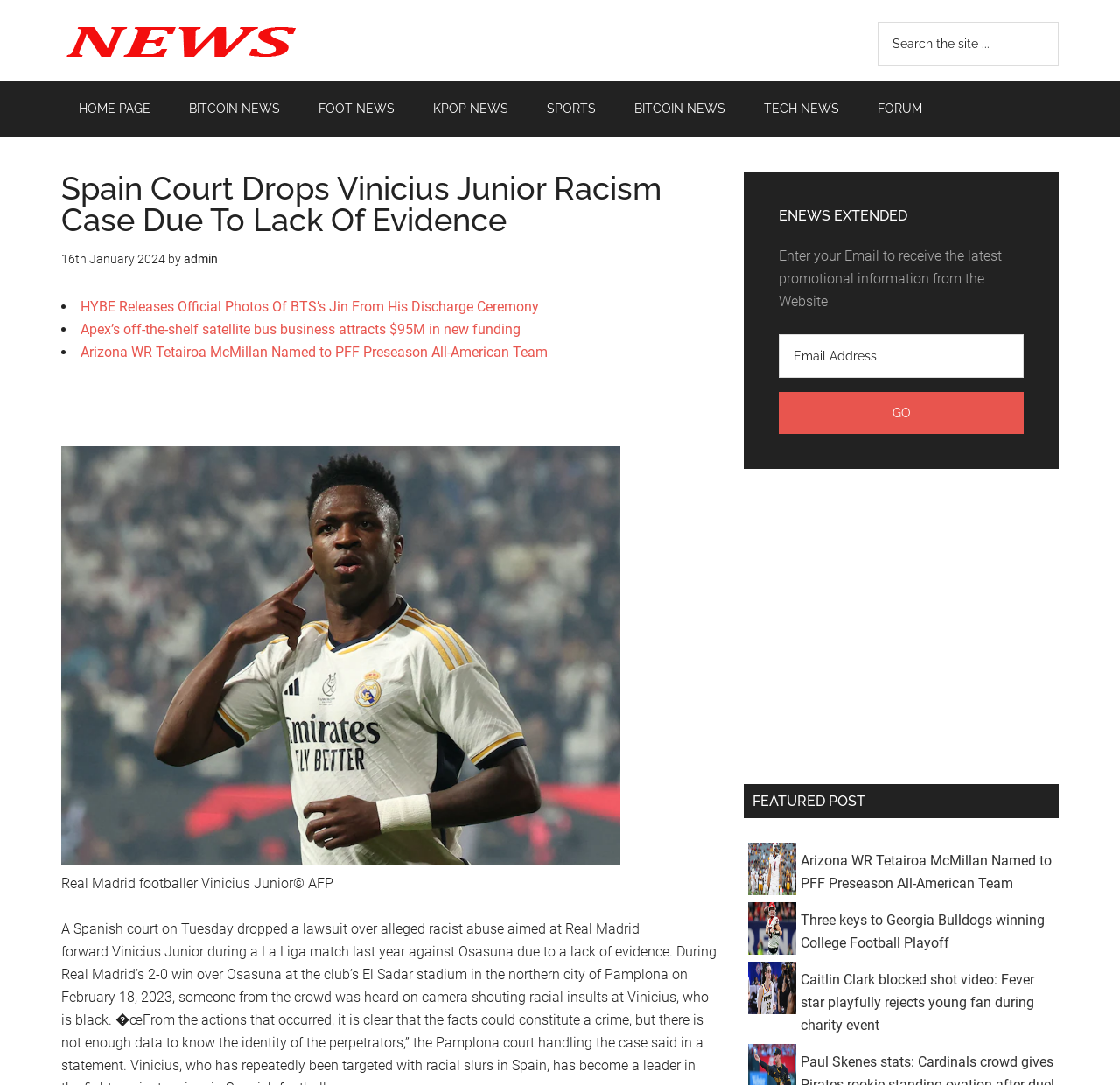Highlight the bounding box coordinates of the element you need to click to perform the following instruction: "Go to HOME PAGE."

[0.055, 0.074, 0.15, 0.126]